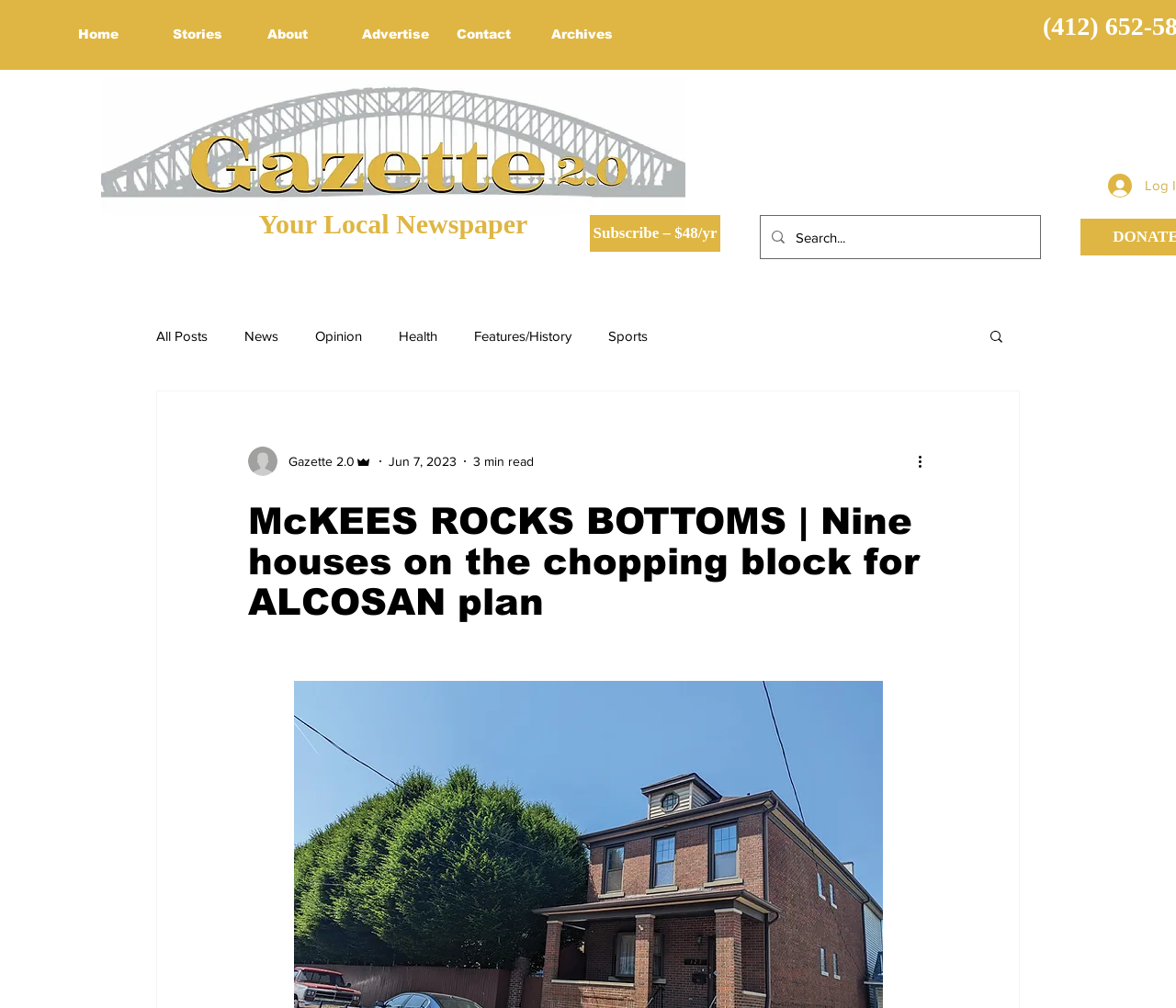Please identify the bounding box coordinates of the region to click in order to complete the given instruction: "View all posts". The coordinates should be four float numbers between 0 and 1, i.e., [left, top, right, bottom].

[0.133, 0.325, 0.177, 0.34]